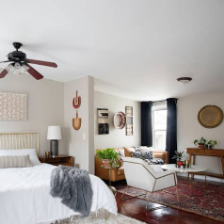What type of chair is in the seating area?
Use the information from the screenshot to give a comprehensive response to the question.

The caption describes the seating area as featuring a modern armchair paired with a wooden side table, which reveals the type of chair present in the area.